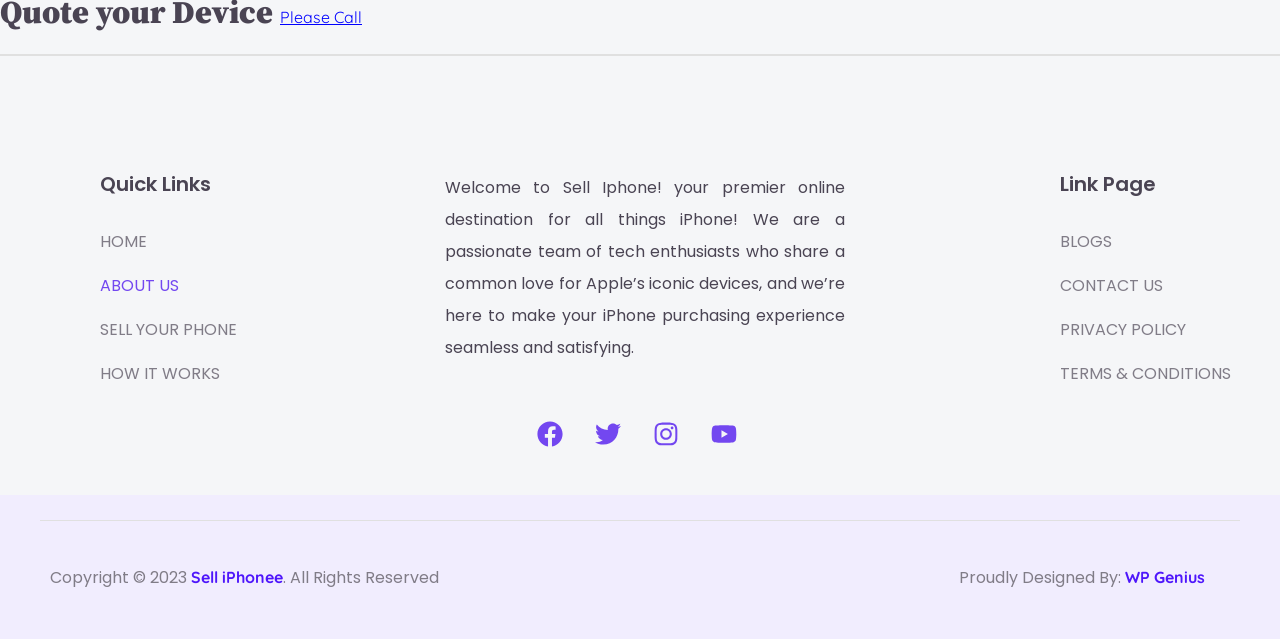Using the image as a reference, answer the following question in as much detail as possible:
How many links are available in the Quick Links section?

The Quick Links section can be found in the heading element with the text 'Quick Links', which is followed by 5 link elements with the text 'HOME', 'ABOUT US', 'SELL YOUR PHONE', 'HOW IT WORKS', and an empty link. Therefore, there are 5 links available in the Quick Links section.